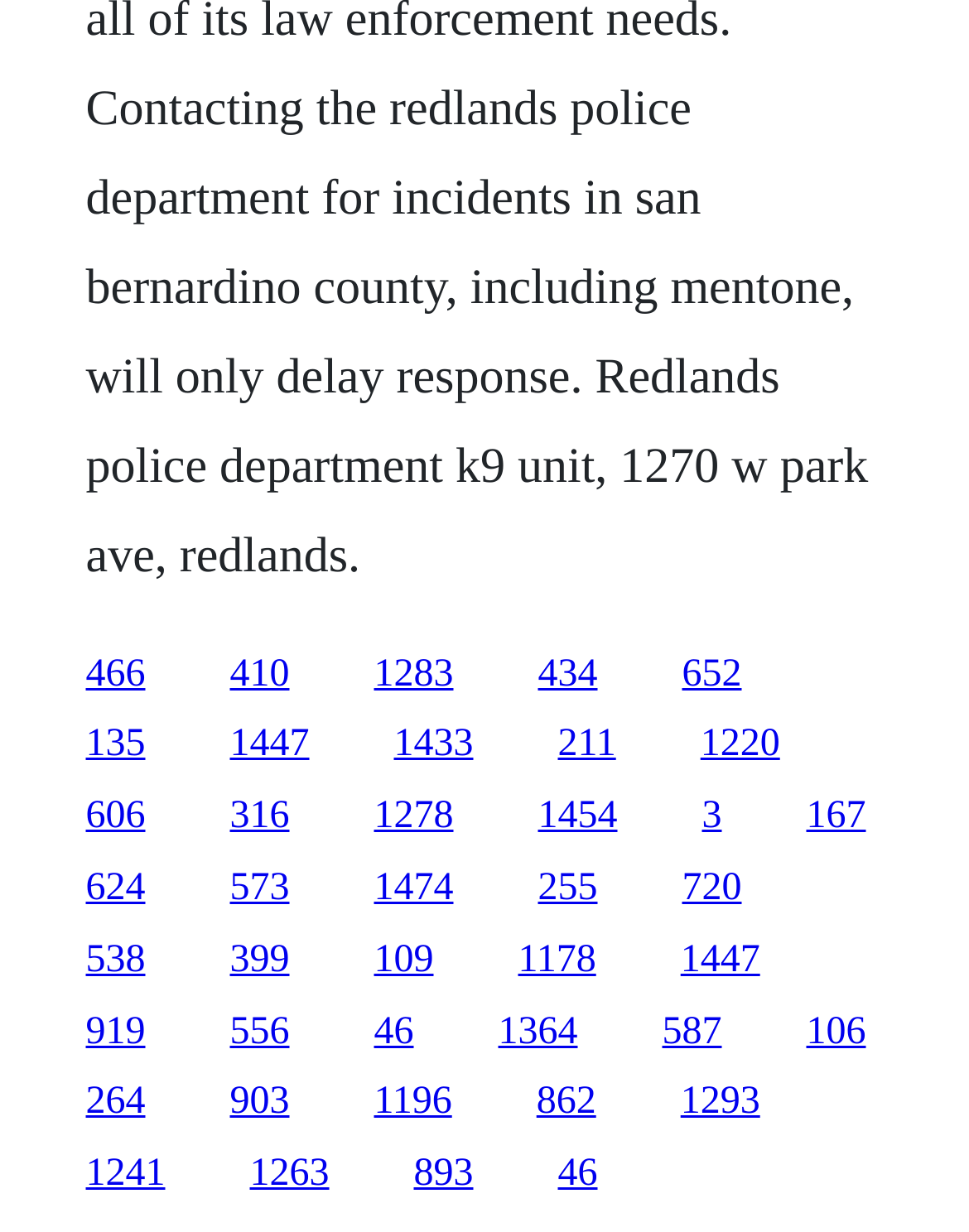Can you provide the bounding box coordinates for the element that should be clicked to implement the instruction: "explore the ninth link"?

[0.576, 0.587, 0.636, 0.622]